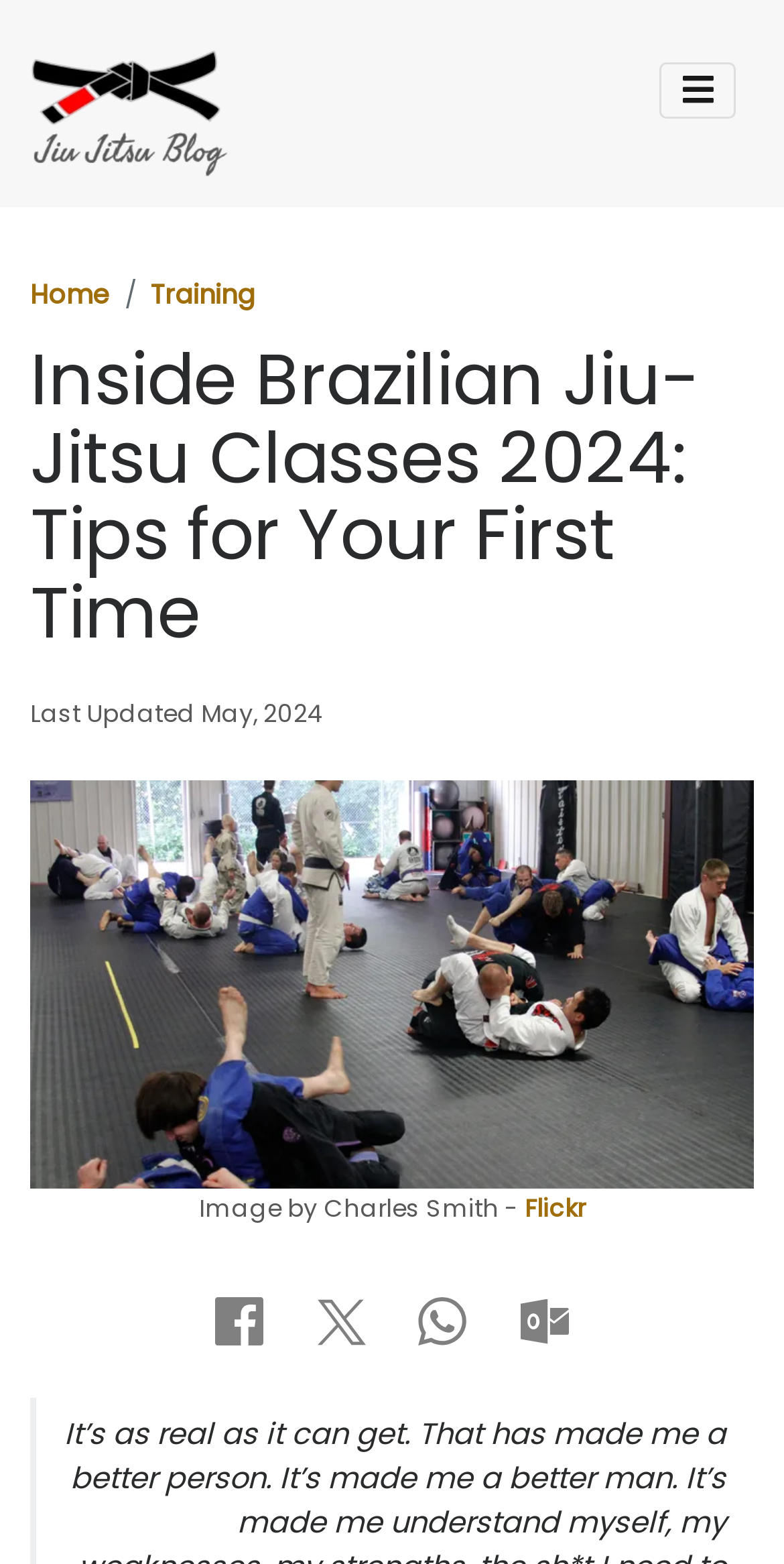Kindly determine the bounding box coordinates for the area that needs to be clicked to execute this instruction: "Toggle navigation".

[0.841, 0.04, 0.938, 0.075]